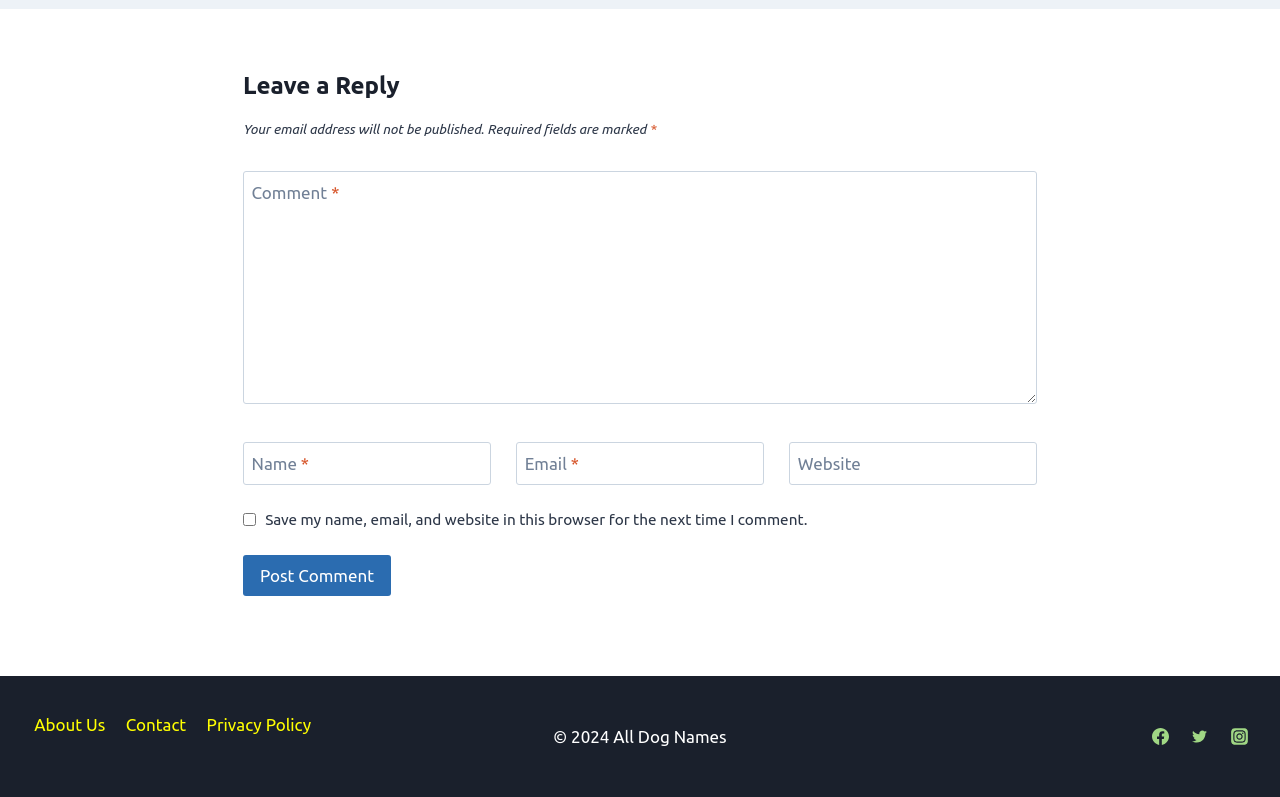Can you specify the bounding box coordinates of the area that needs to be clicked to fulfill the following instruction: "Type your name"?

[0.19, 0.554, 0.383, 0.608]